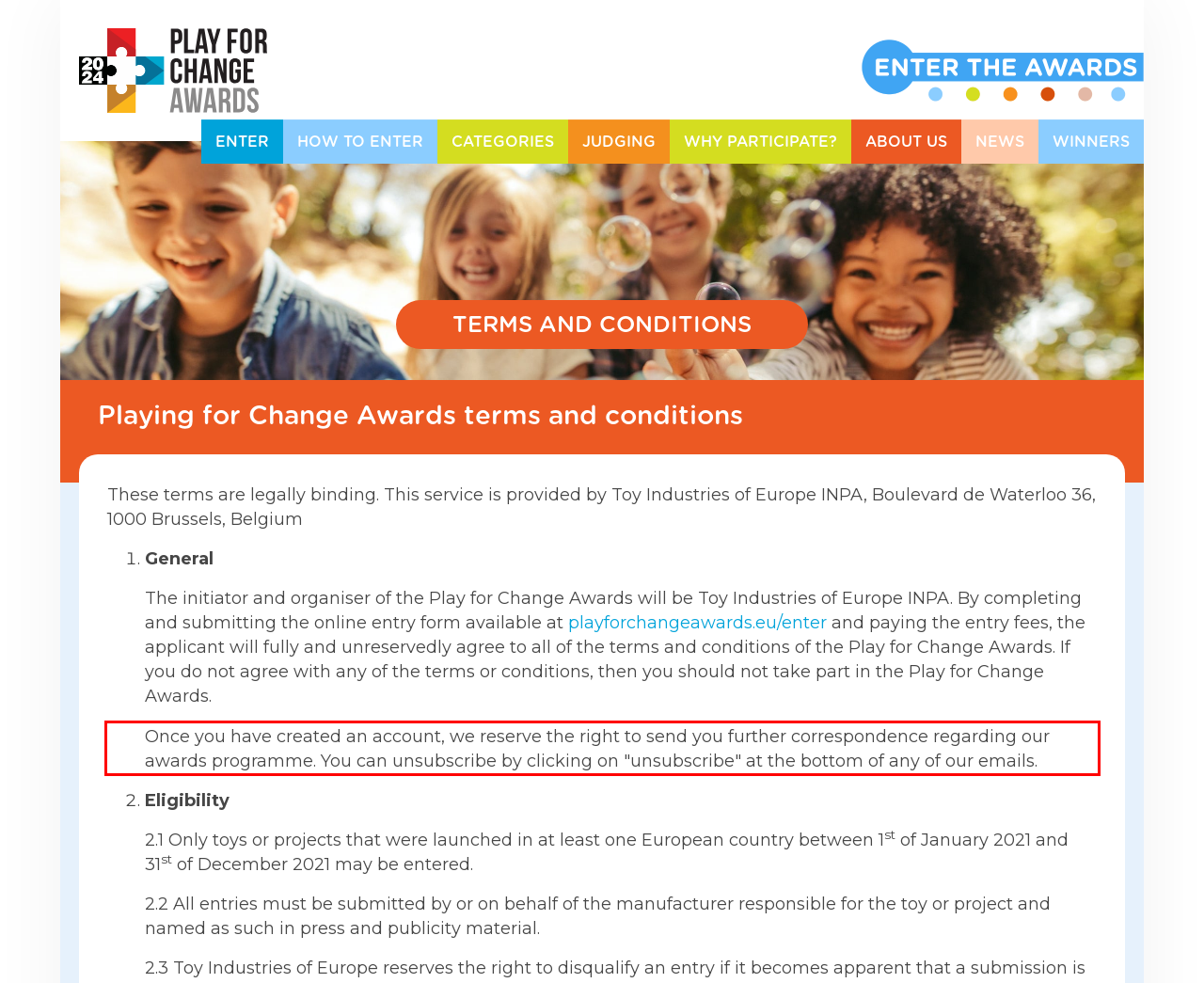You are provided with a screenshot of a webpage featuring a red rectangle bounding box. Extract the text content within this red bounding box using OCR.

Once you have created an account, we reserve the right to send you further correspondence regarding our awards programme. You can unsubscribe by clicking on "unsubscribe" at the bottom of any of our emails.